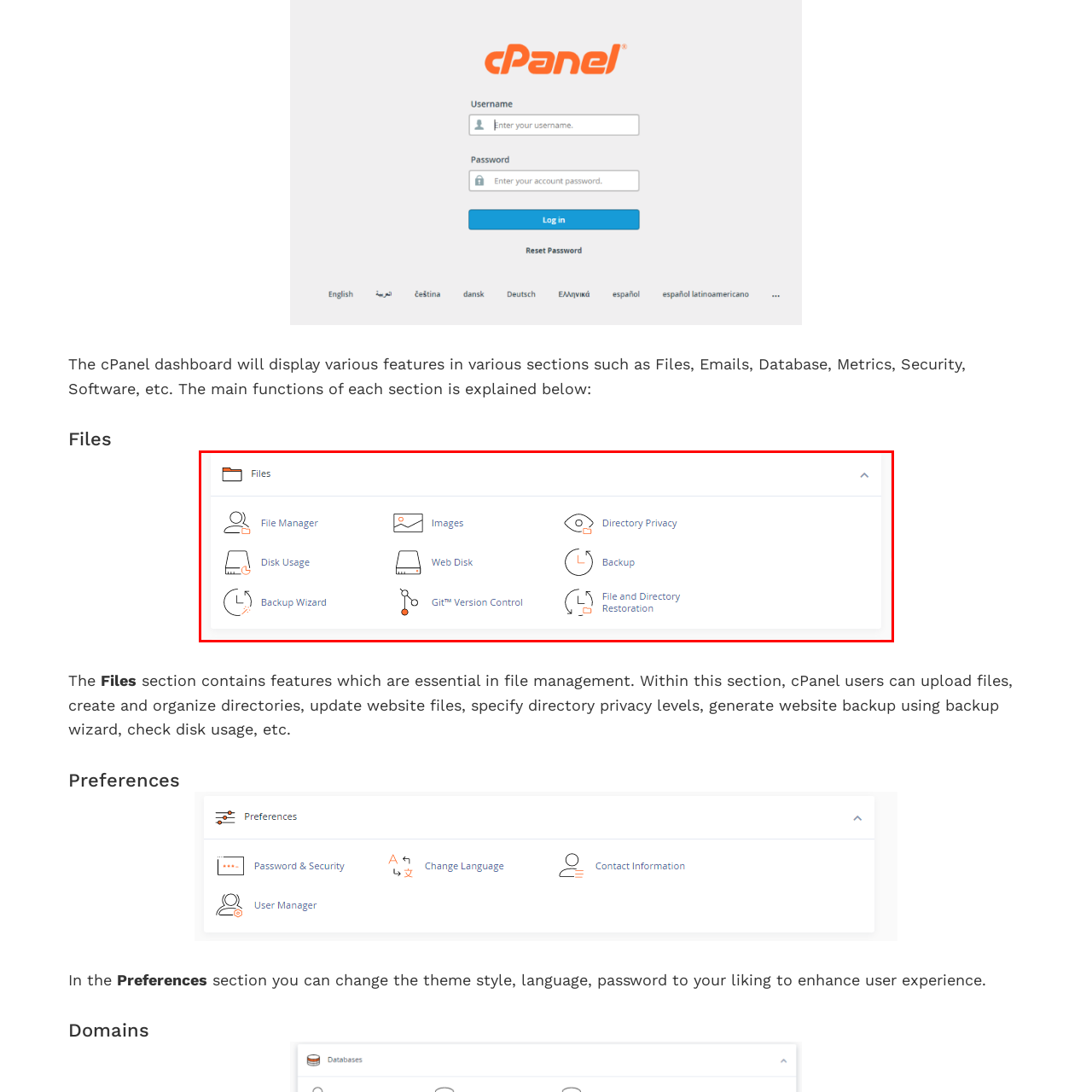Observe the image within the red boundary, What is the purpose of the Directory Privacy feature? Respond with a one-word or short phrase answer.

control access levels